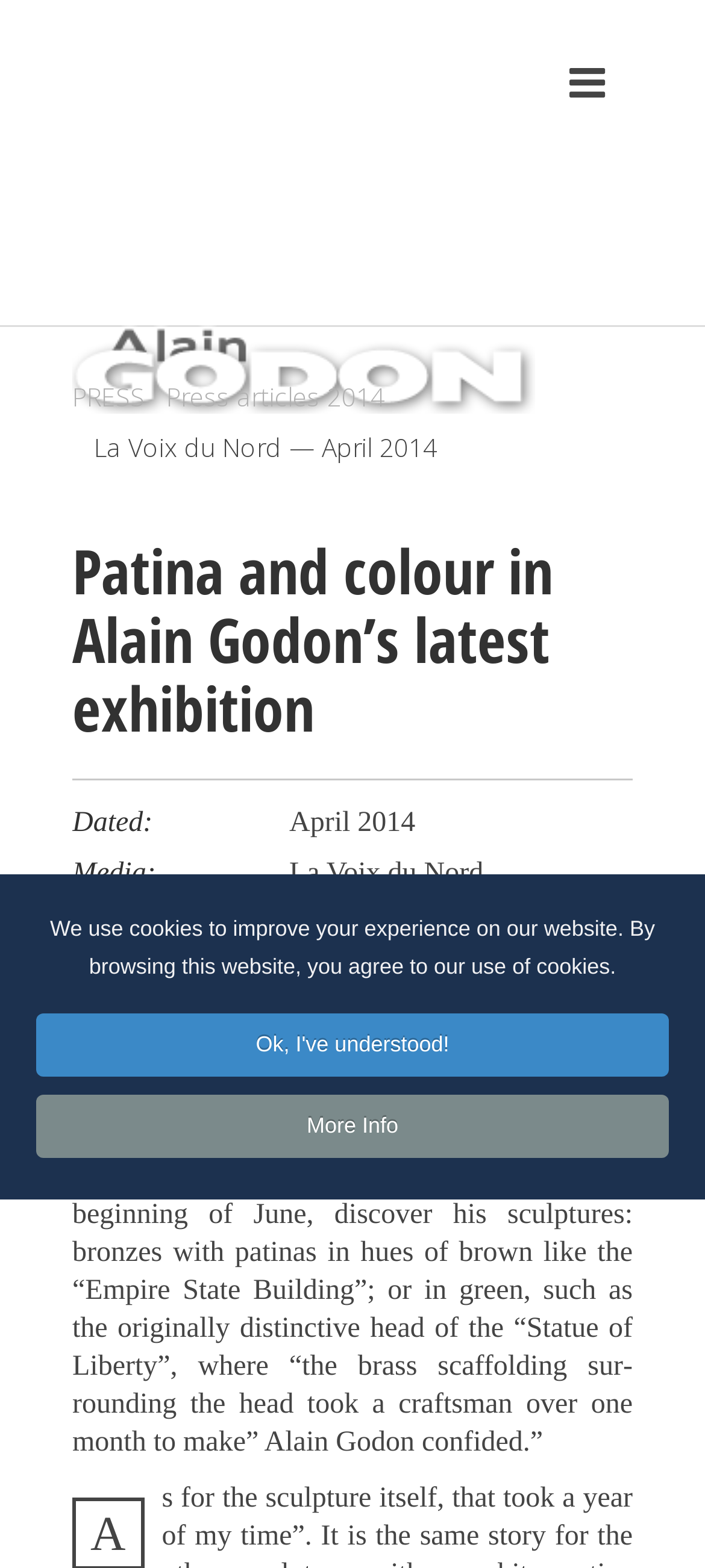What is the name of the artist?
Please use the visual content to give a single word or phrase answer.

Alain Godon